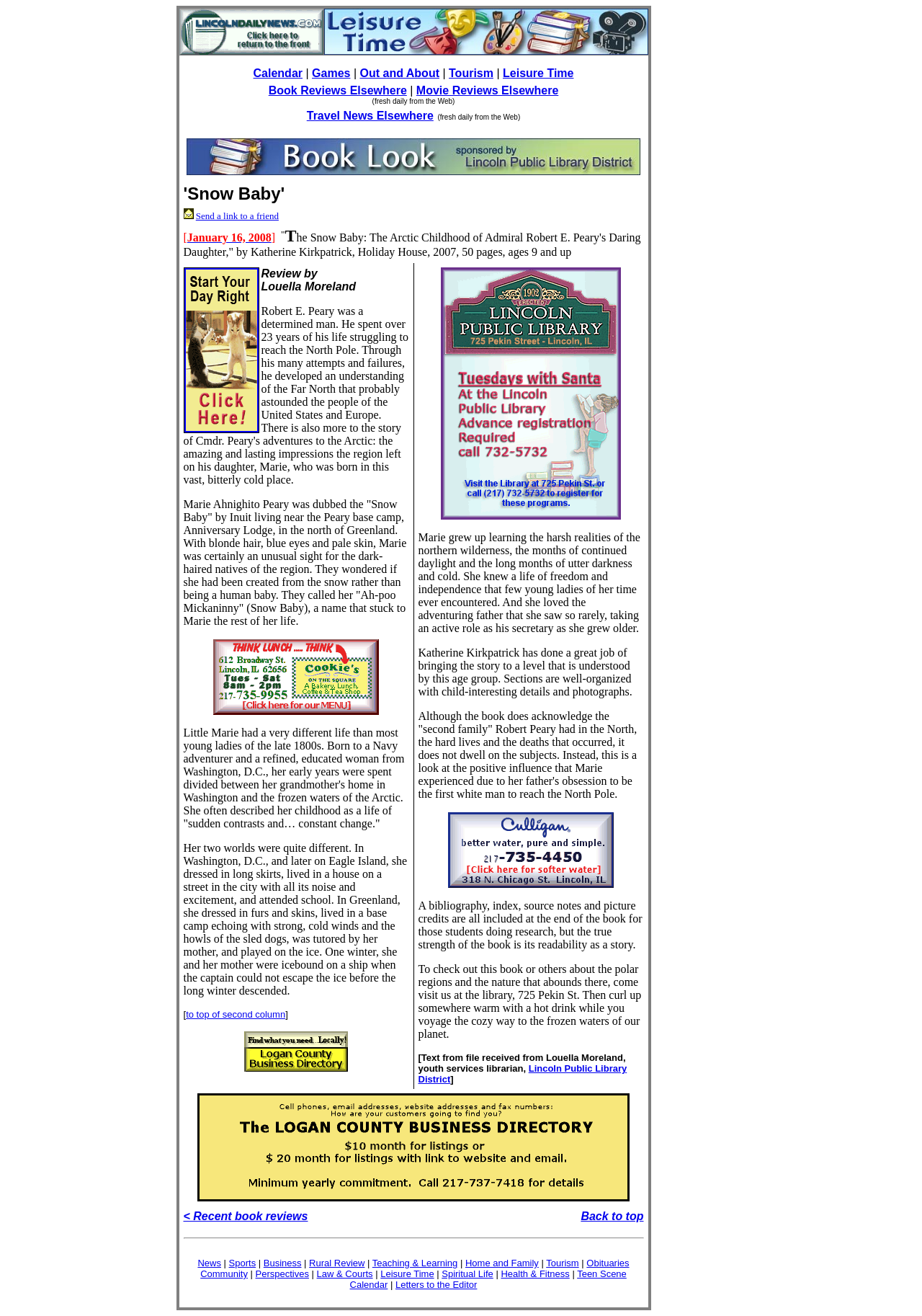Find and provide the bounding box coordinates for the UI element described with: "Teaching & Learning".

[0.404, 0.956, 0.496, 0.964]